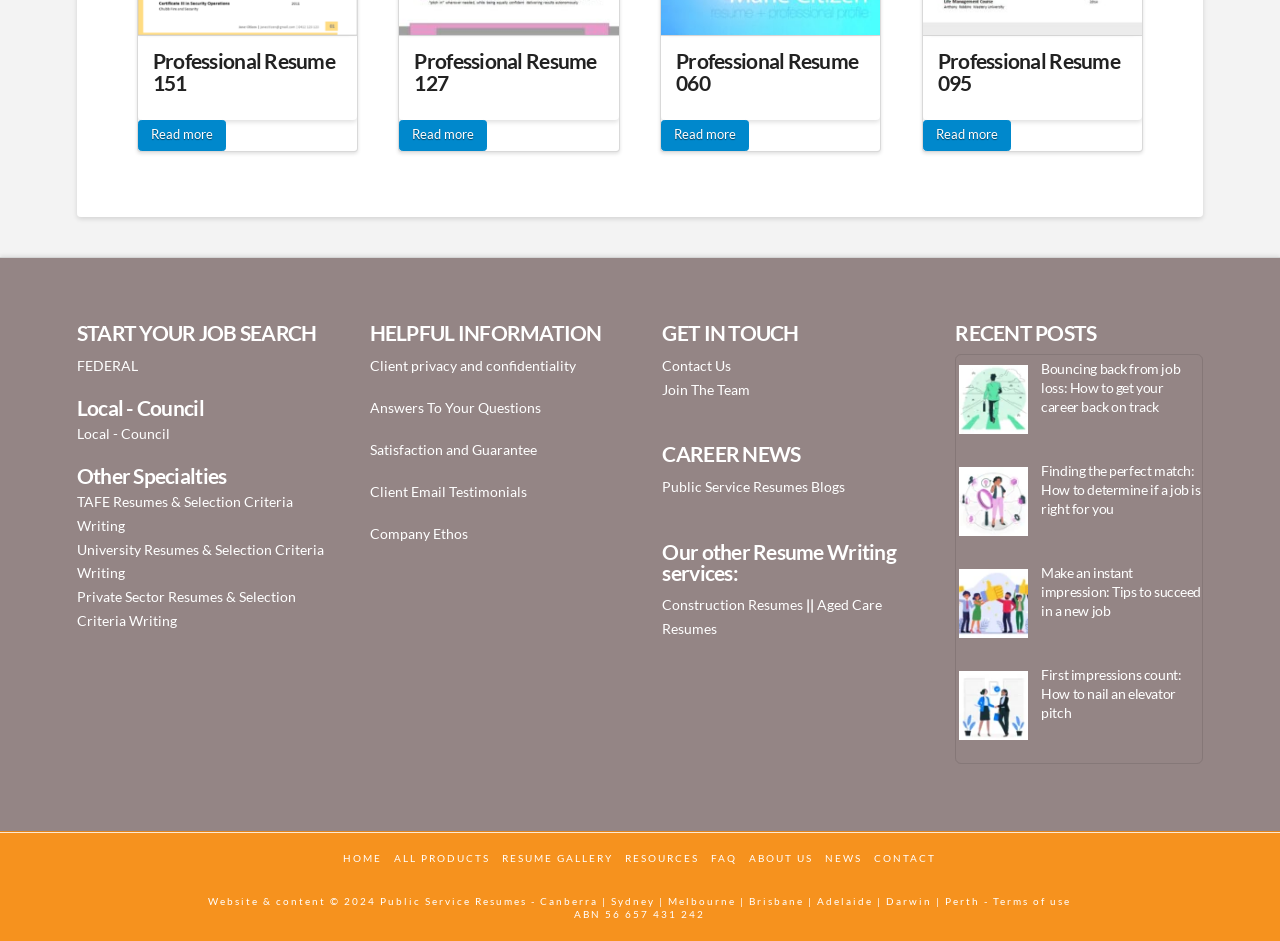Determine the bounding box coordinates of the region to click in order to accomplish the following instruction: "Read more about Professional Resume 151". Provide the coordinates as four float numbers between 0 and 1, specifically [left, top, right, bottom].

[0.108, 0.128, 0.176, 0.161]